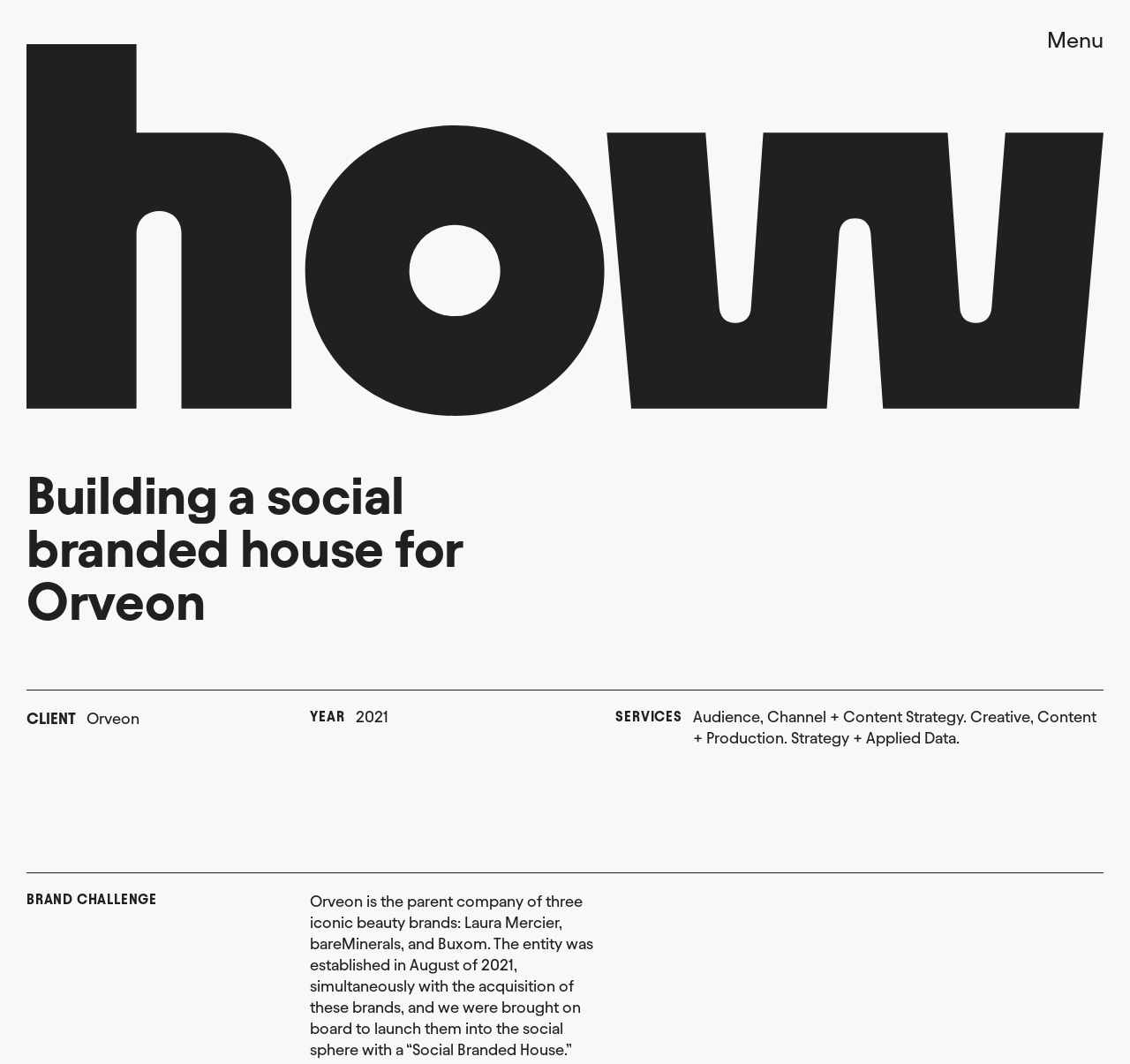Please identify the bounding box coordinates of the area I need to click to accomplish the following instruction: "Learn more about the 'Social Branded House' project".

[0.023, 0.44, 0.532, 0.59]